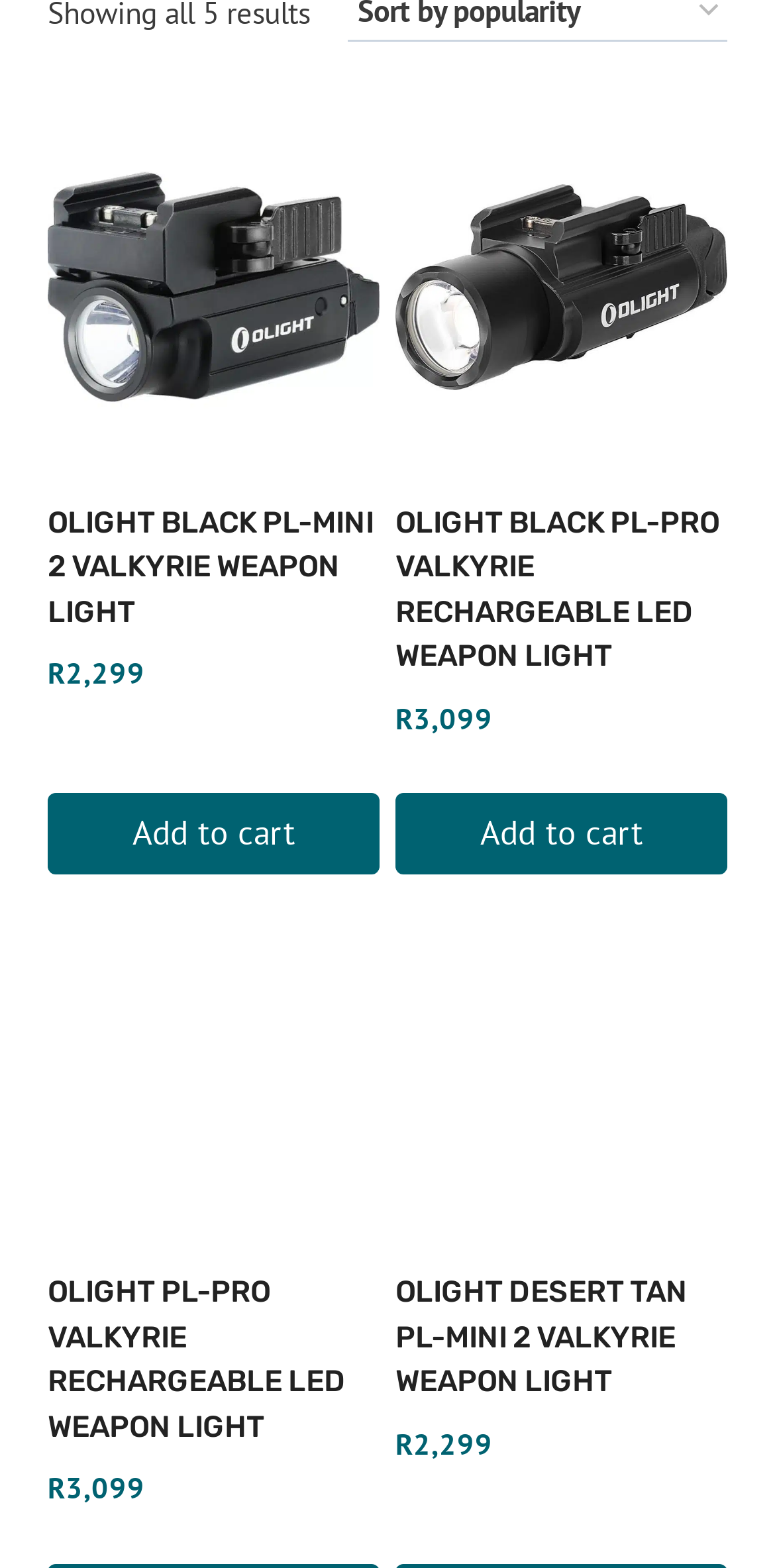Please determine the bounding box coordinates of the element to click on in order to accomplish the following task: "View Olight Black PL-Mini 2 Valkyrie Weapon Light details". Ensure the coordinates are four float numbers ranging from 0 to 1, i.e., [left, top, right, bottom].

[0.062, 0.077, 0.49, 0.288]